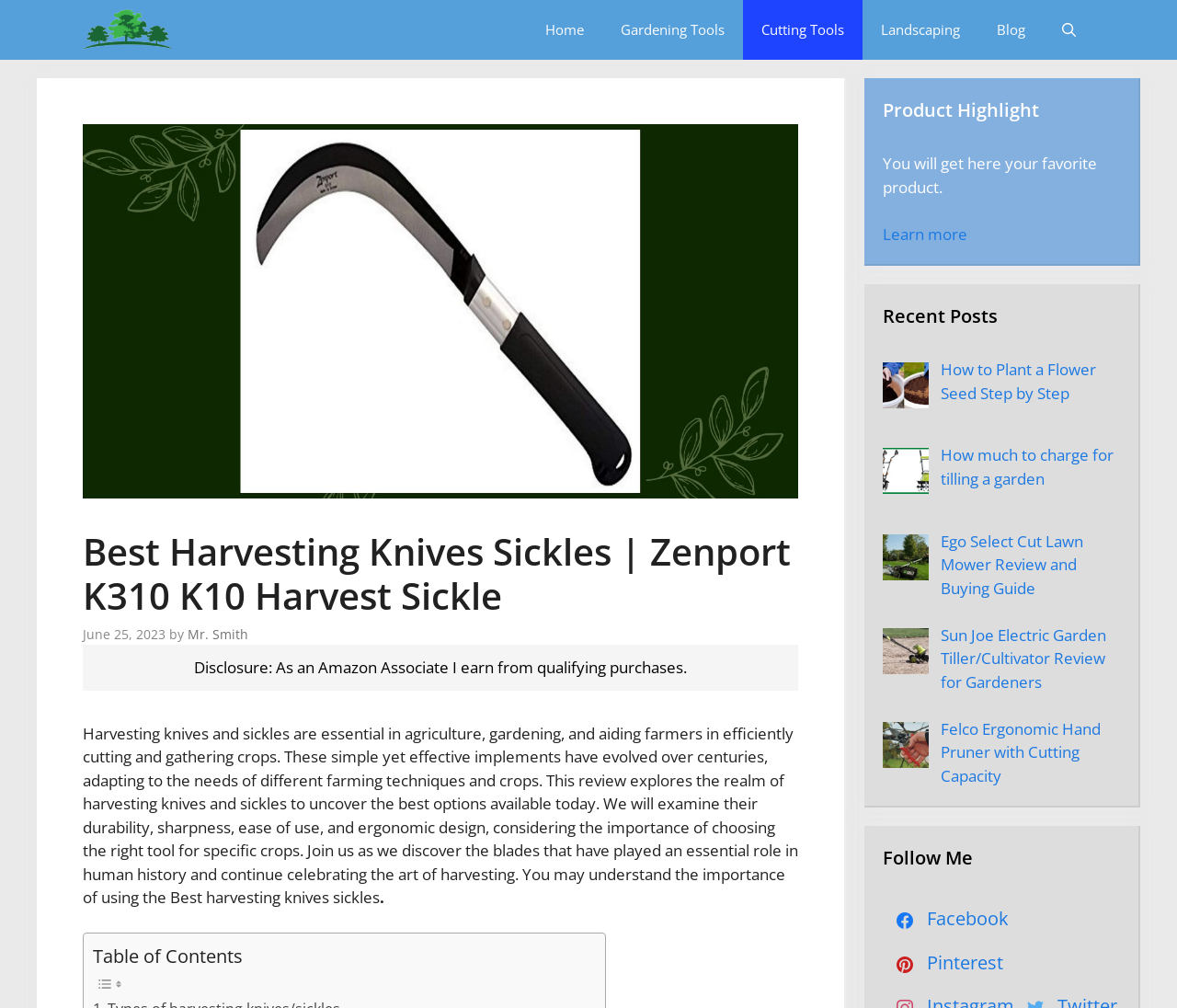From the webpage screenshot, identify the region described by Cutting Tools. Provide the bounding box coordinates as (top-left x, top-left y, bottom-right x, bottom-right y), with each value being a floating point number between 0 and 1.

[0.631, 0.0, 0.733, 0.059]